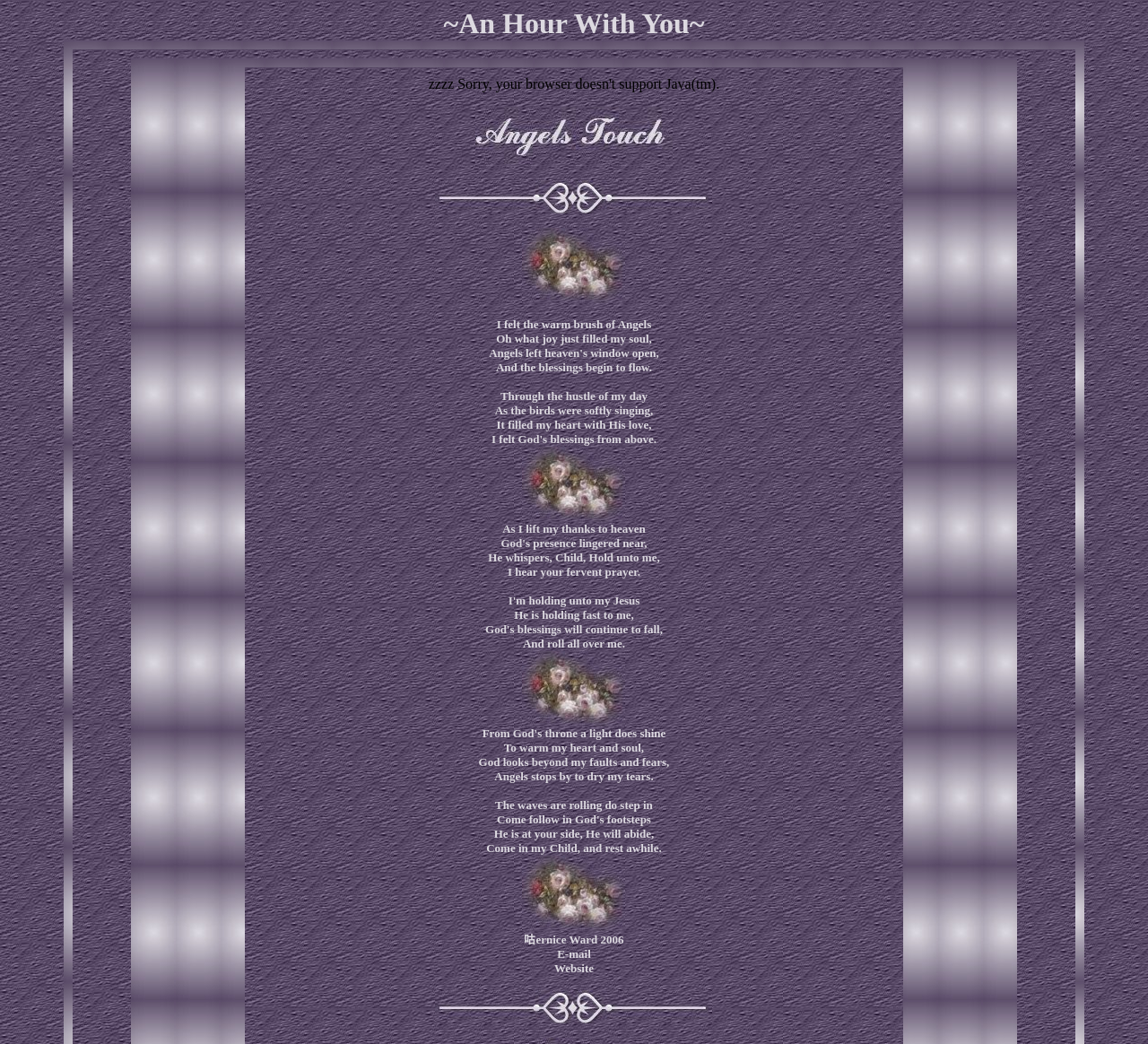What can the reader do after reading the poem?
Answer the question with as much detail as possible.

The reader can contact the author through the 'E-mail' and 'Website' links provided at the bottom of the page, suggesting that the author is open to feedback or communication from readers.